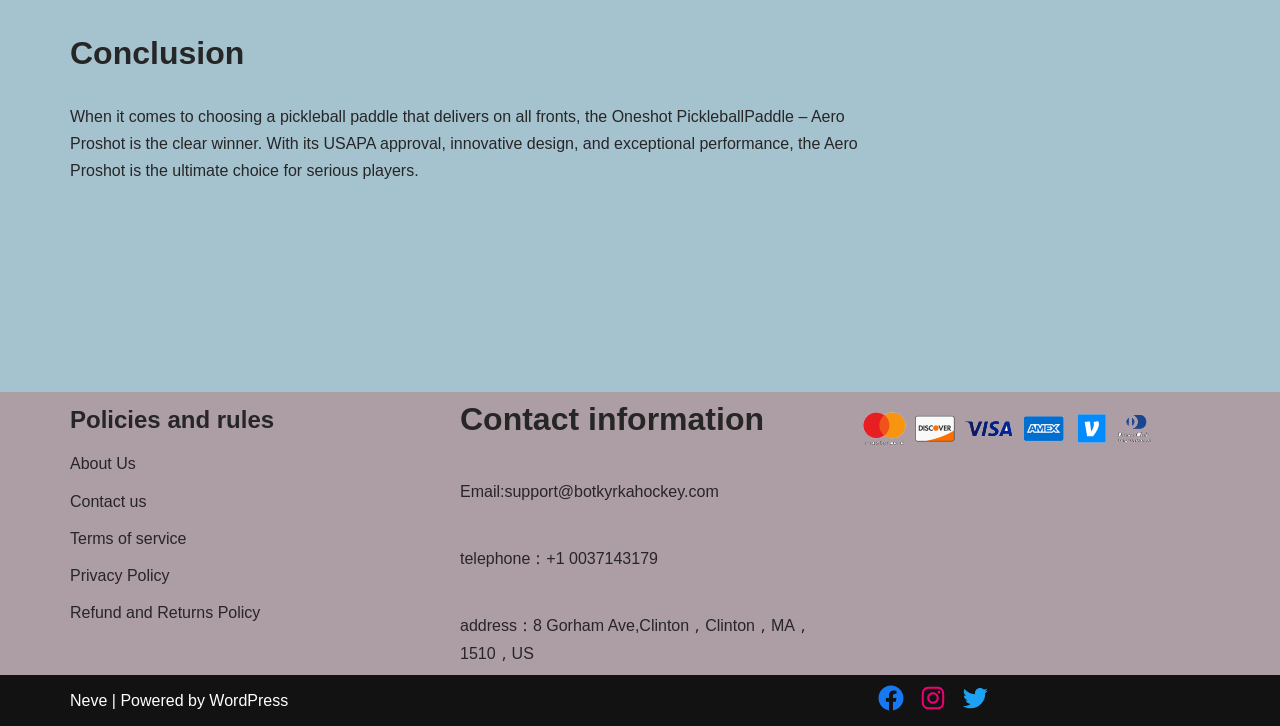Using the description "Unblock", locate and provide the bounding box of the UI element.

None